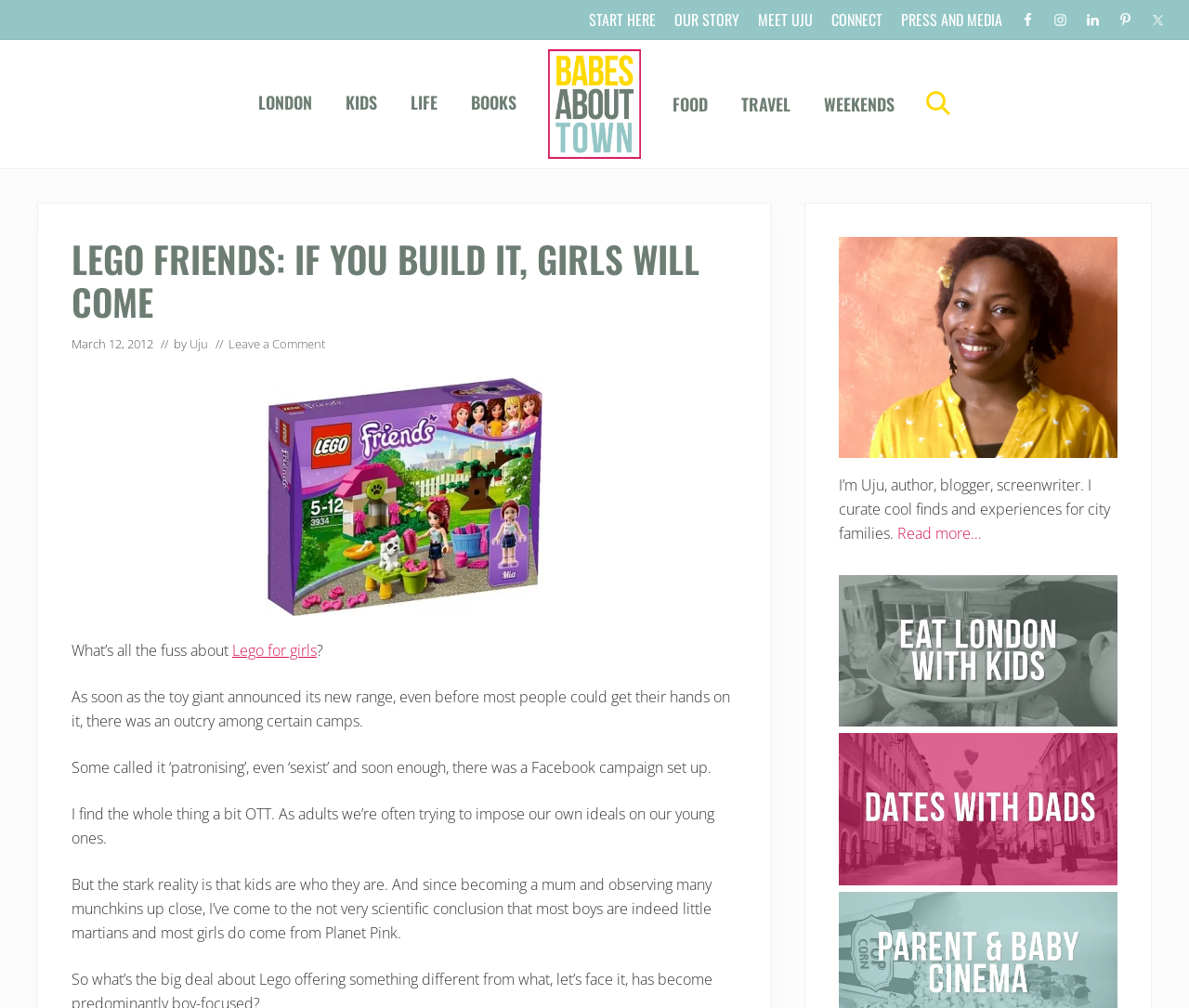What is the color of the Facebook icon?
Based on the screenshot, provide a one-word or short-phrase response.

Blue